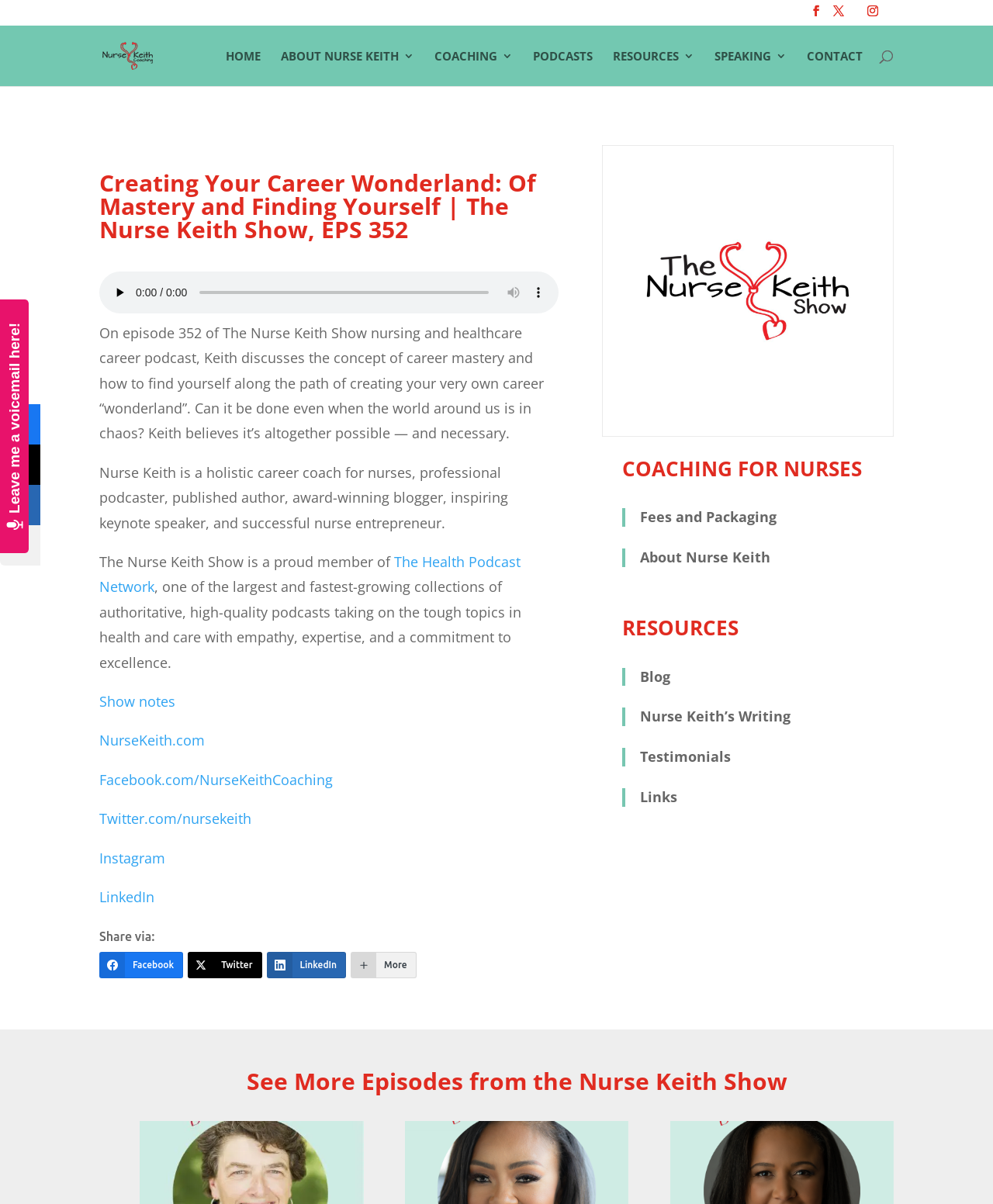Identify the text that serves as the heading for the webpage and generate it.

Creating Your Career Wonderland: Of Mastery and Finding Yourself | The Nurse Keith Show, EPS 352